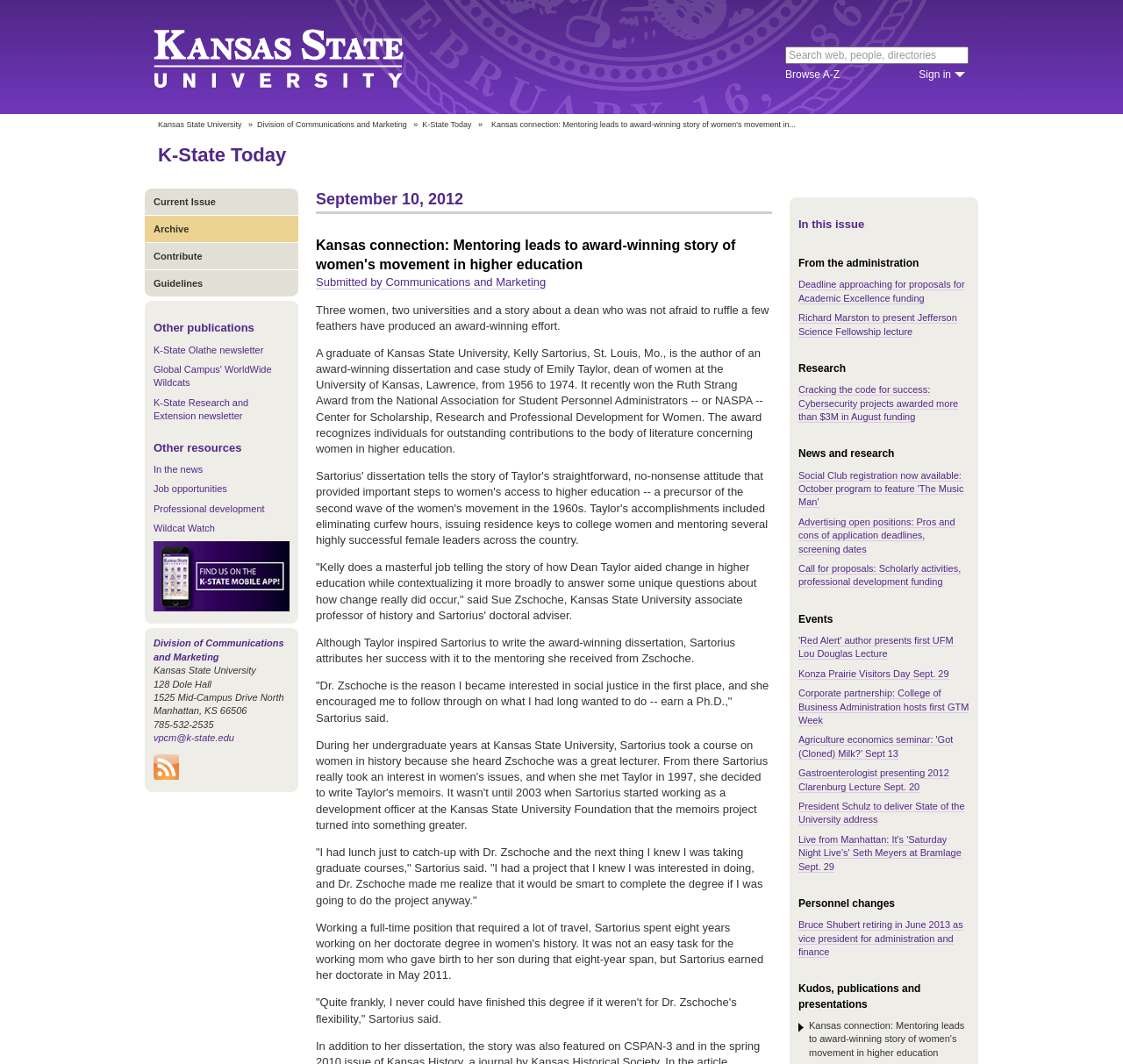Please locate the bounding box coordinates of the region I need to click to follow this instruction: "Search K-State web, people, directories".

[0.699, 0.044, 0.862, 0.06]